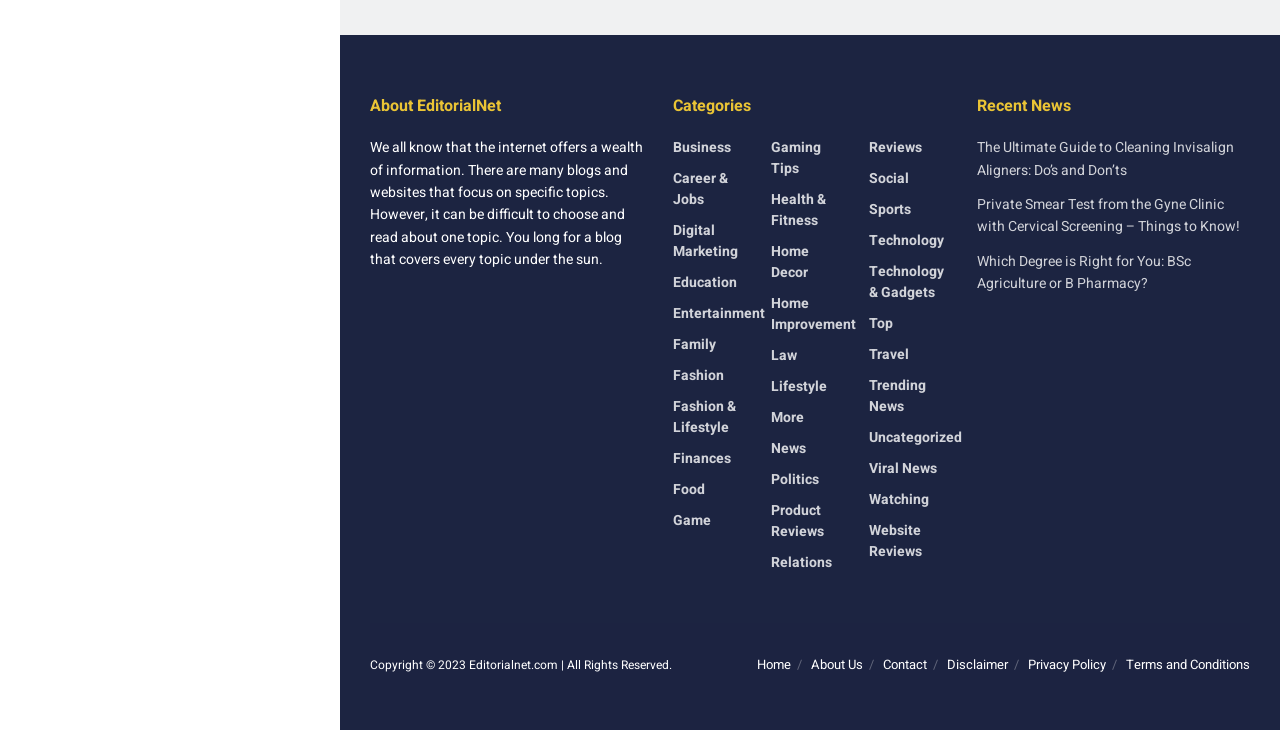From the webpage screenshot, predict the bounding box of the UI element that matches this description: "About Us".

[0.634, 0.898, 0.674, 0.924]